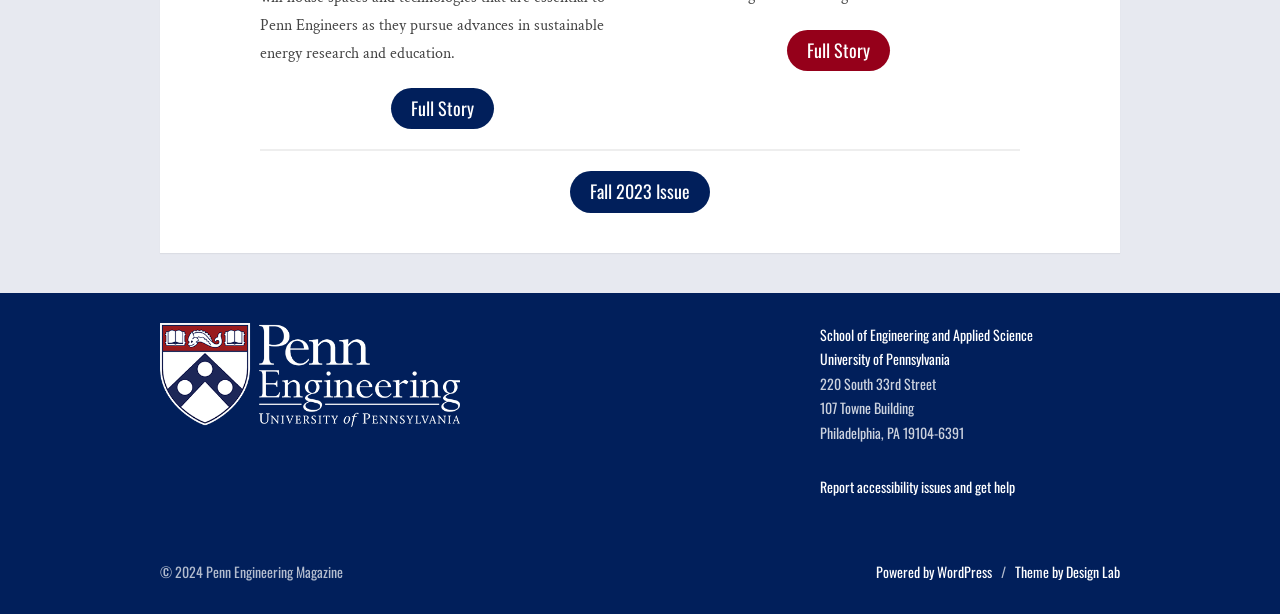Give a one-word or one-phrase response to the question: 
What is the theme of the website powered by?

Design Lab